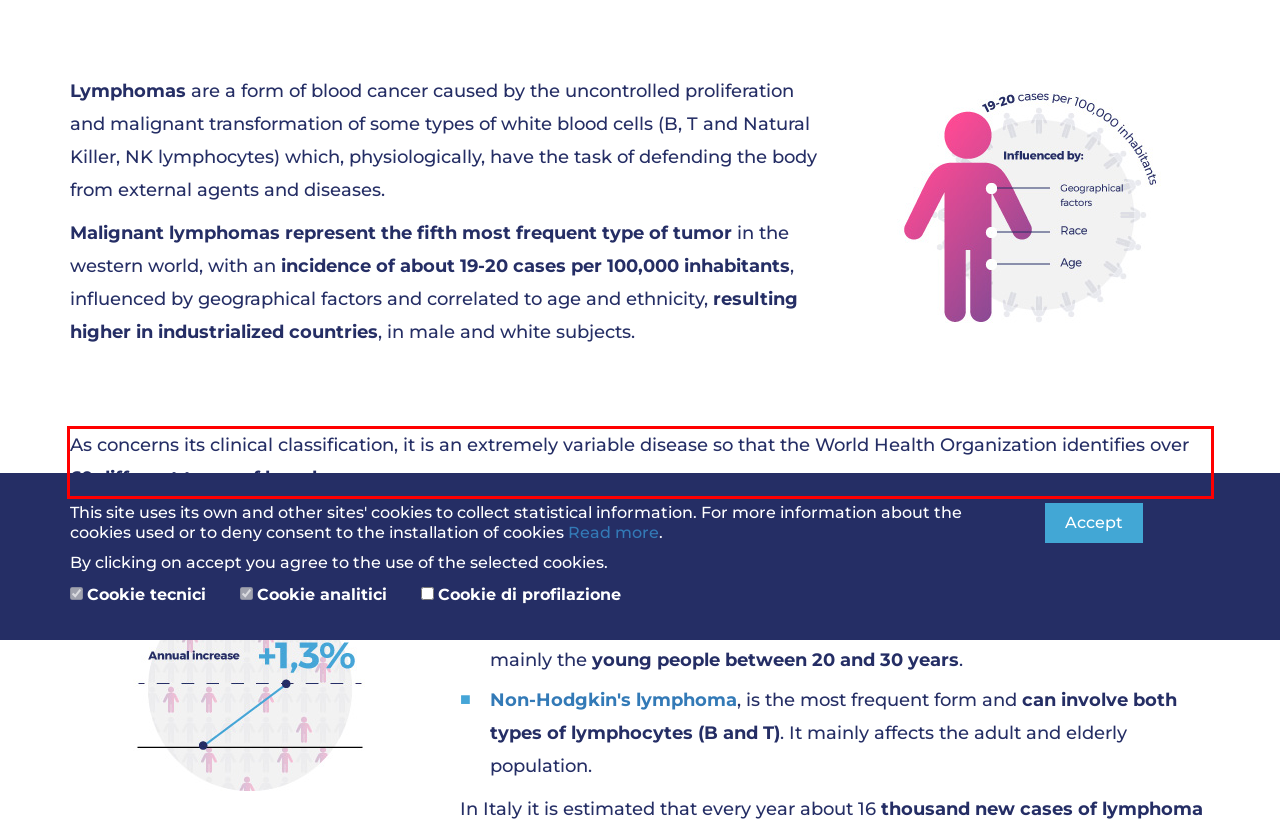Please identify and extract the text content from the UI element encased in a red bounding box on the provided webpage screenshot.

As concerns its clinical classification, it is an extremely variable disease so that the World Health Organization identifies over 60 different types of lymphoma.